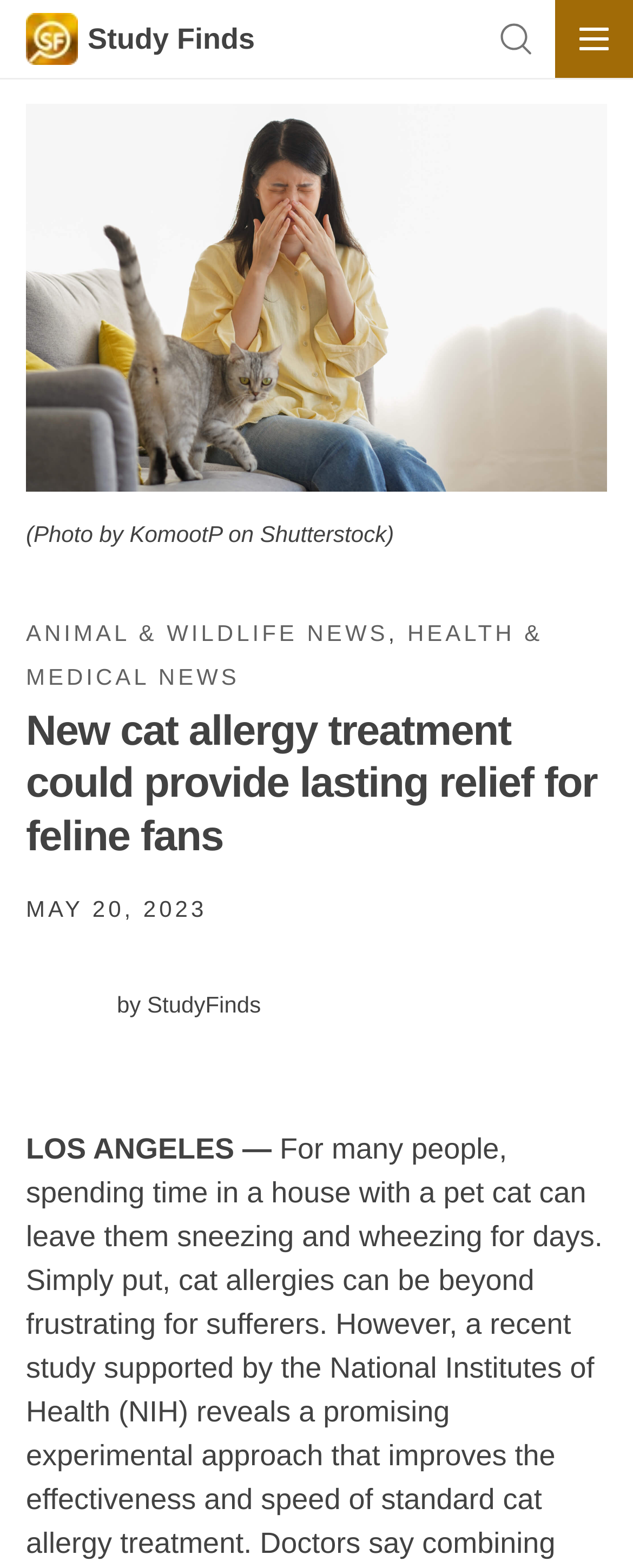Use one word or a short phrase to answer the question provided: 
What type of news is the article categorized under?

HEALTH & MEDICAL NEWS